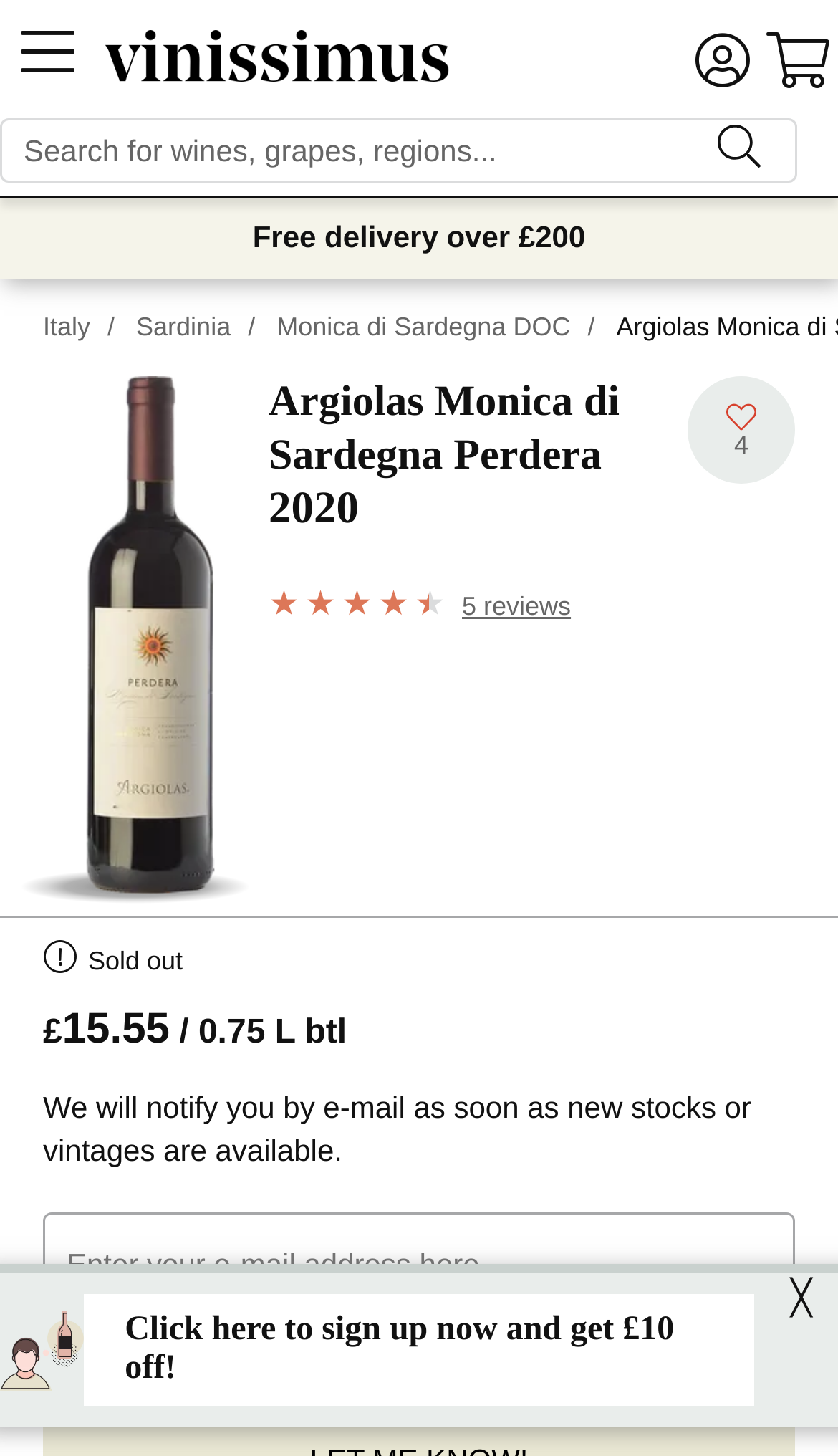What is the price of the wine?
Based on the image, give a concise answer in the form of a single word or short phrase.

£15.55